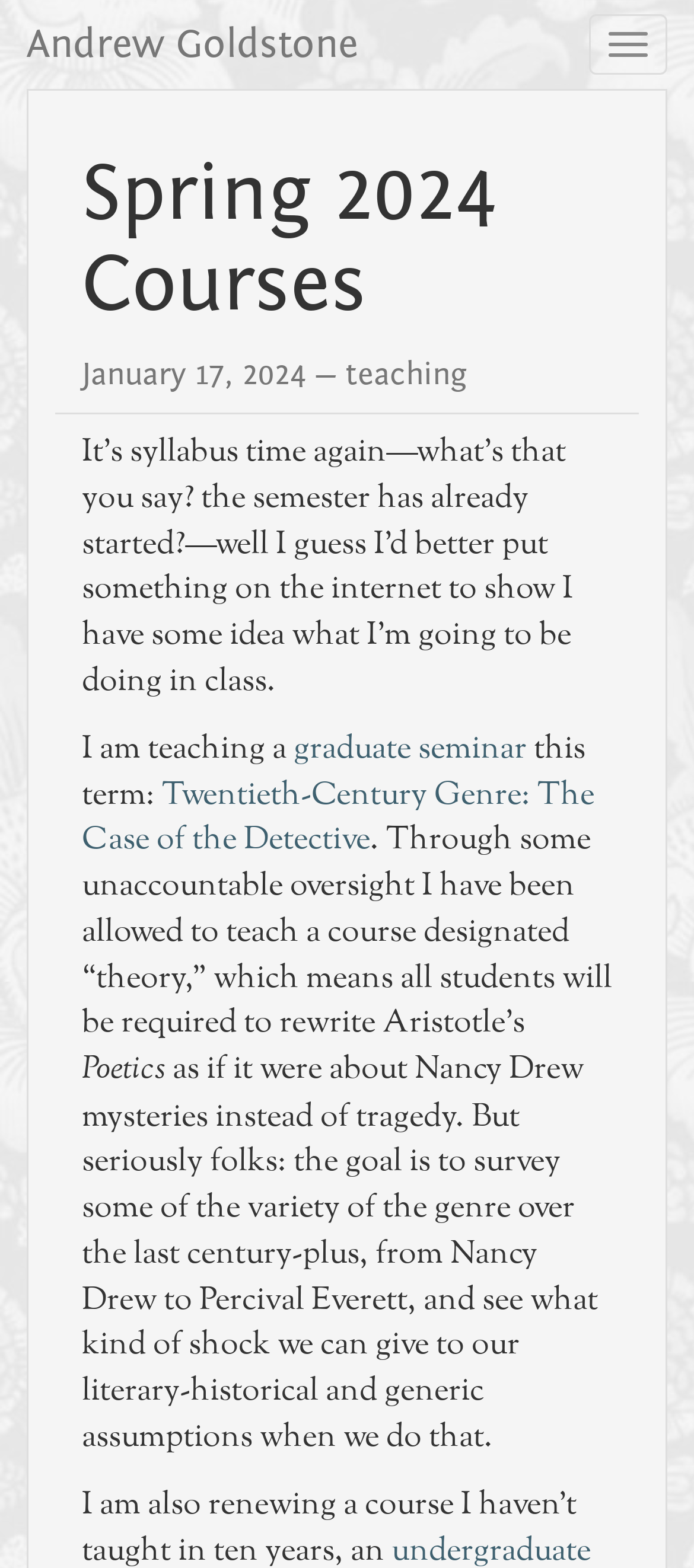How many courses is the instructor teaching?
Refer to the image and provide a one-word or short phrase answer.

Two